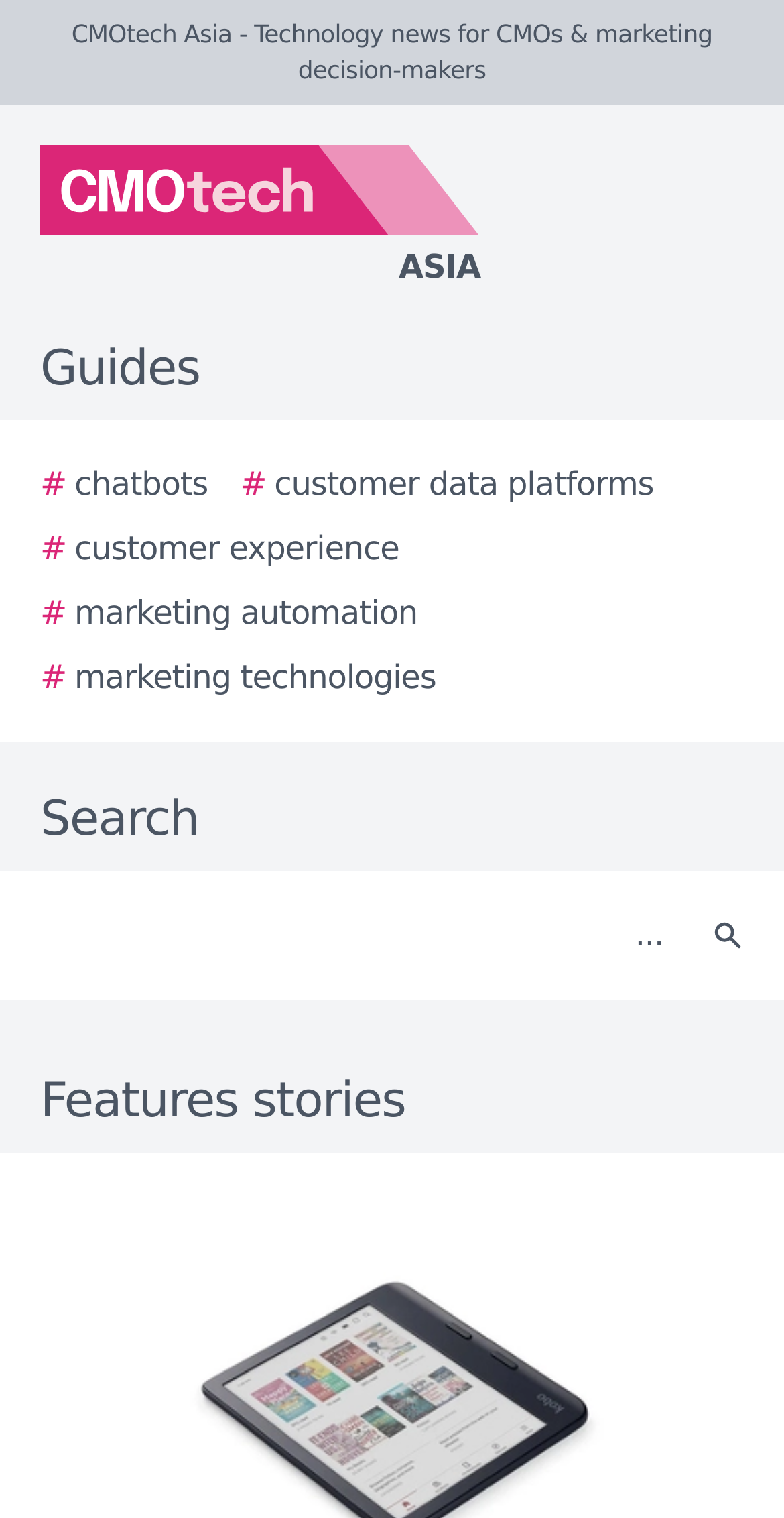What is the name of the website?
Please respond to the question with as much detail as possible.

The name of the website can be determined by looking at the static text element at the top of the page, which reads 'CMOtech Asia - Technology news for CMOs & marketing decision-makers'.